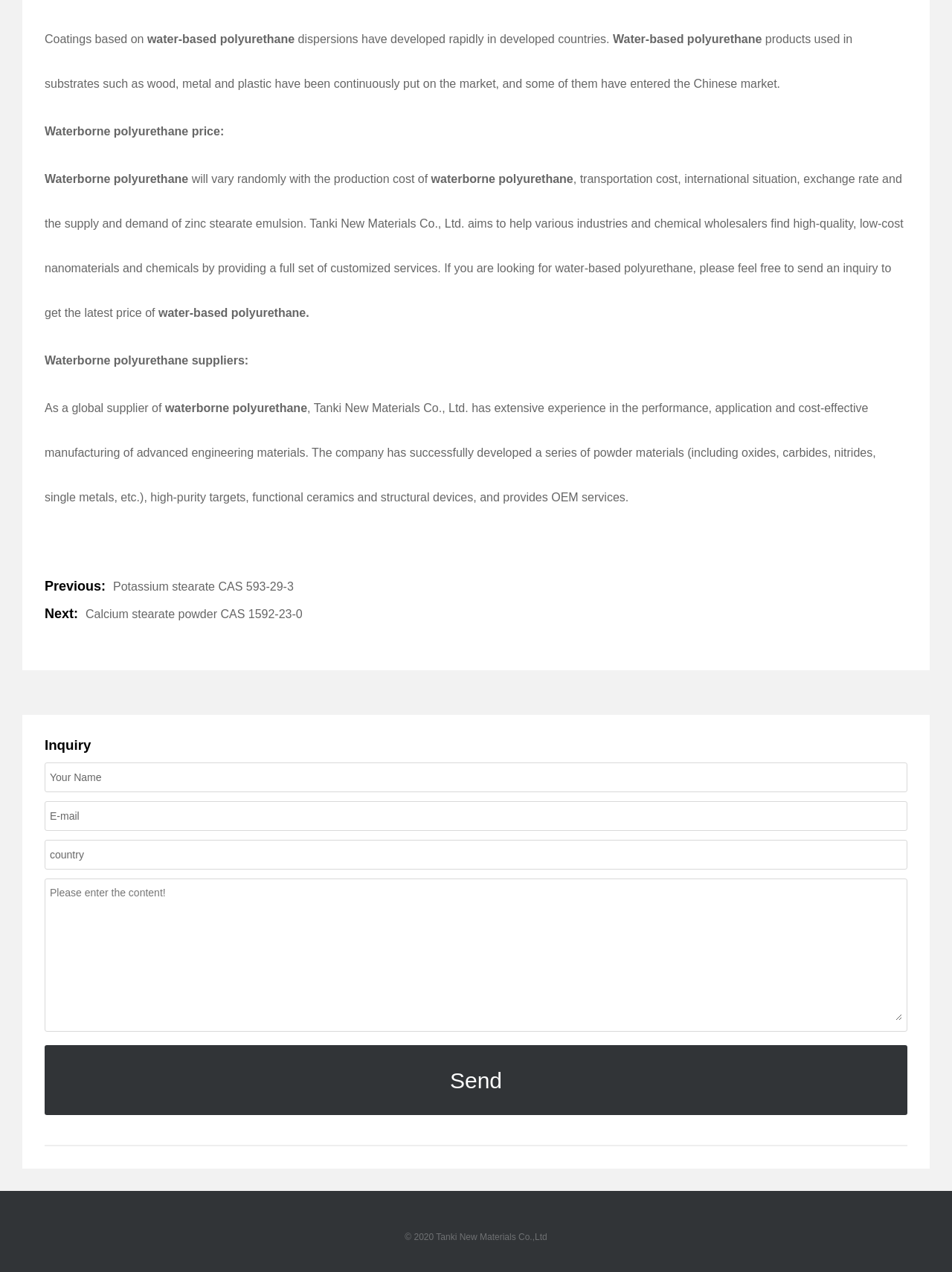Specify the bounding box coordinates of the element's area that should be clicked to execute the given instruction: "Click the 'Waterborne polyurethane' link". The coordinates should be four float numbers between 0 and 1, i.e., [left, top, right, bottom].

[0.047, 0.136, 0.201, 0.146]